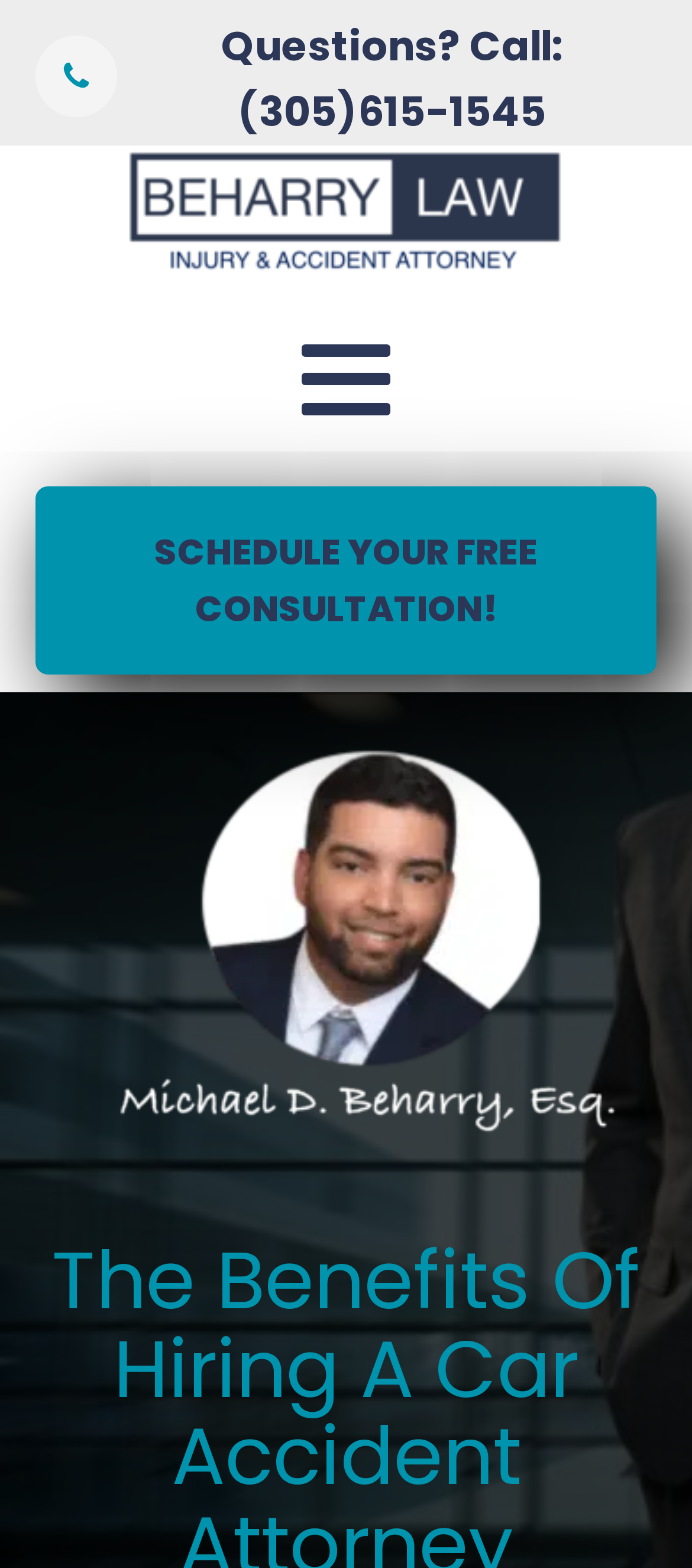What is the phone number to call for questions?
Answer with a single word or phrase, using the screenshot for reference.

(305)615-1545